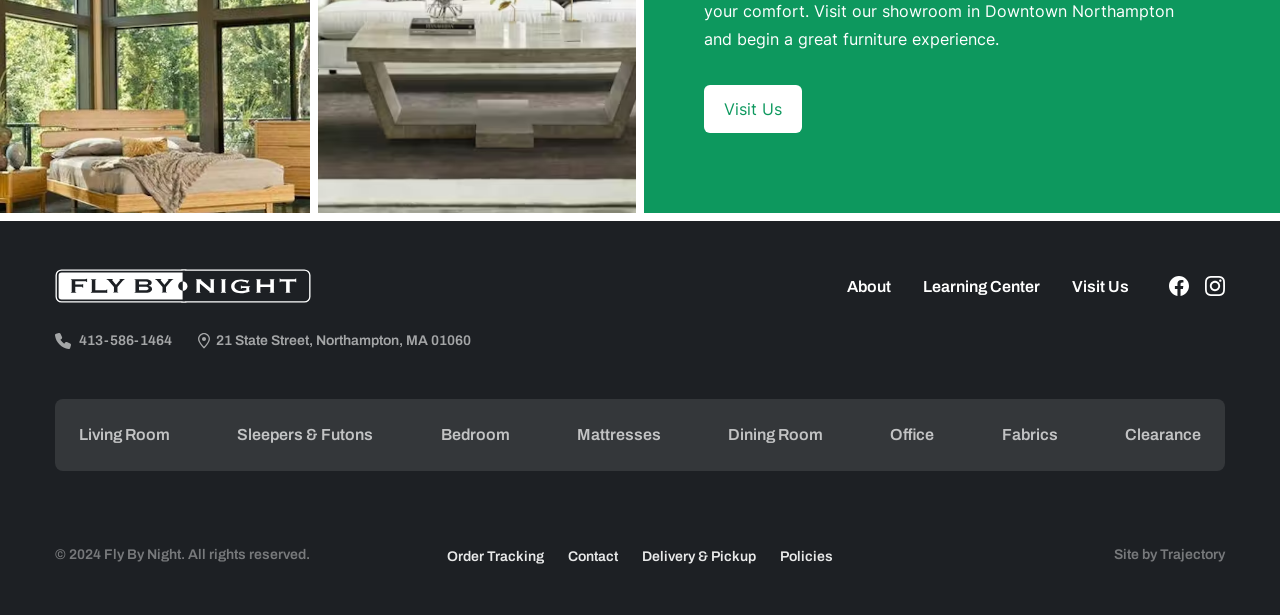Please locate the clickable area by providing the bounding box coordinates to follow this instruction: "Learn more about the Living Room".

[0.062, 0.688, 0.133, 0.727]